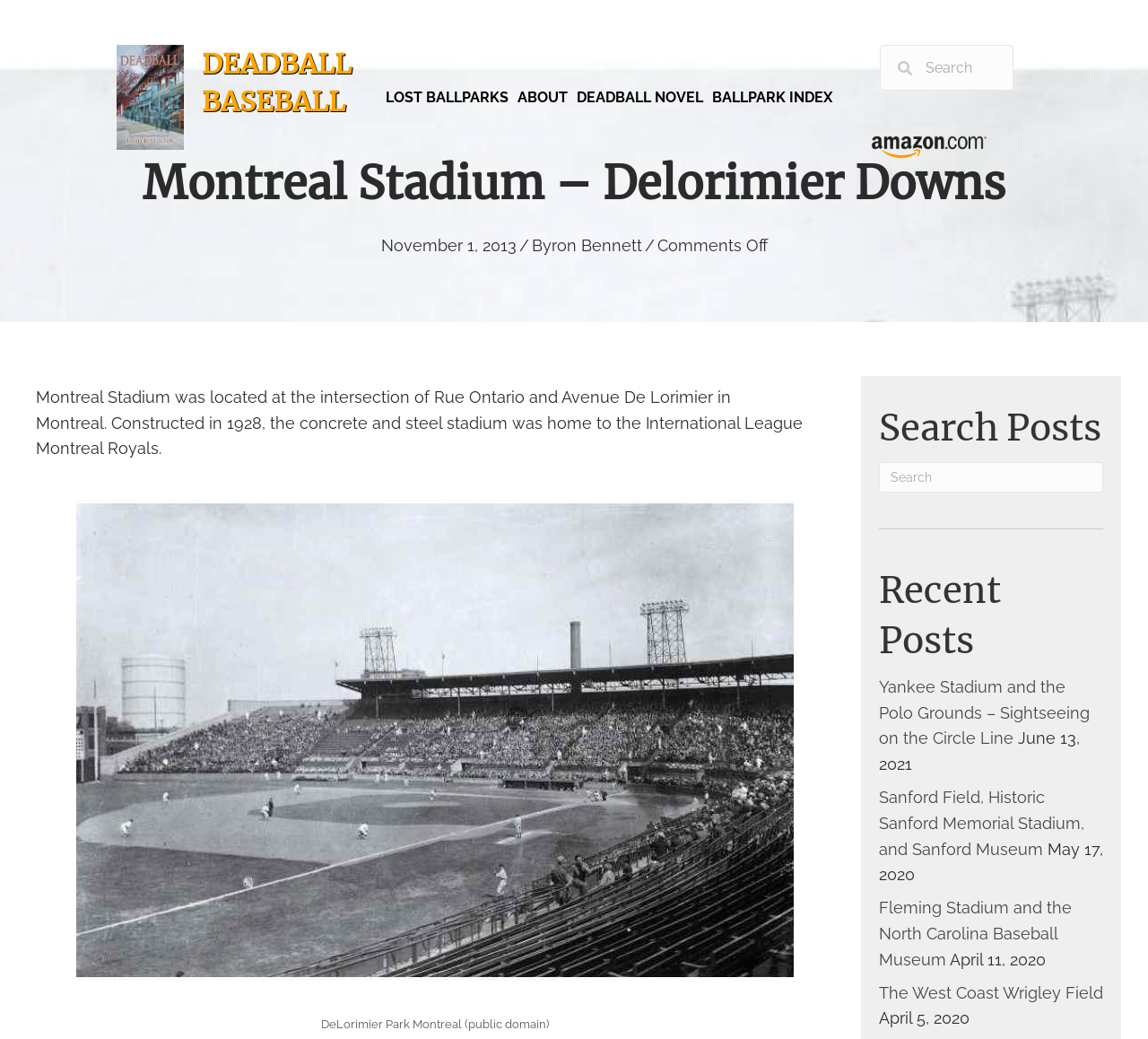Locate the bounding box coordinates of the element I should click to achieve the following instruction: "Read the Recent Posts section".

[0.766, 0.544, 0.961, 0.641]